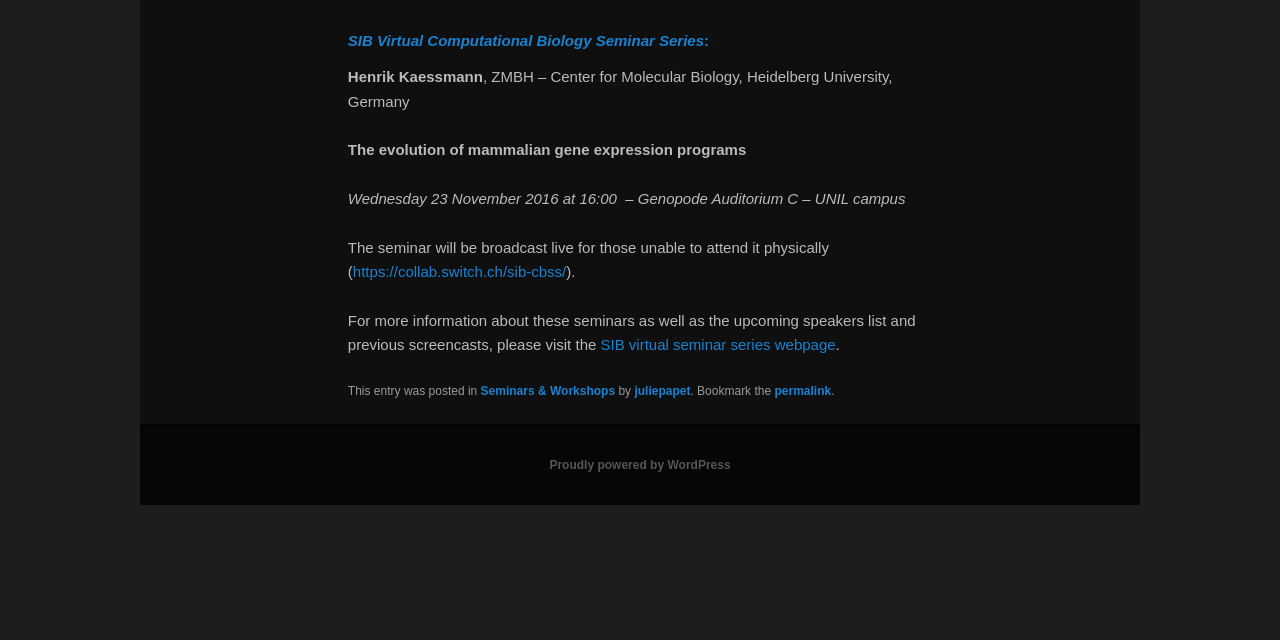Identify the bounding box coordinates for the UI element described as: "https://collab.switch.ch/sib-cbss/". The coordinates should be provided as four floats between 0 and 1: [left, top, right, bottom].

[0.276, 0.411, 0.442, 0.438]